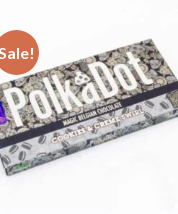What flavor is the PolkaDot chocolate bar? From the image, respond with a single word or brief phrase.

Cookies & Cream Swirl